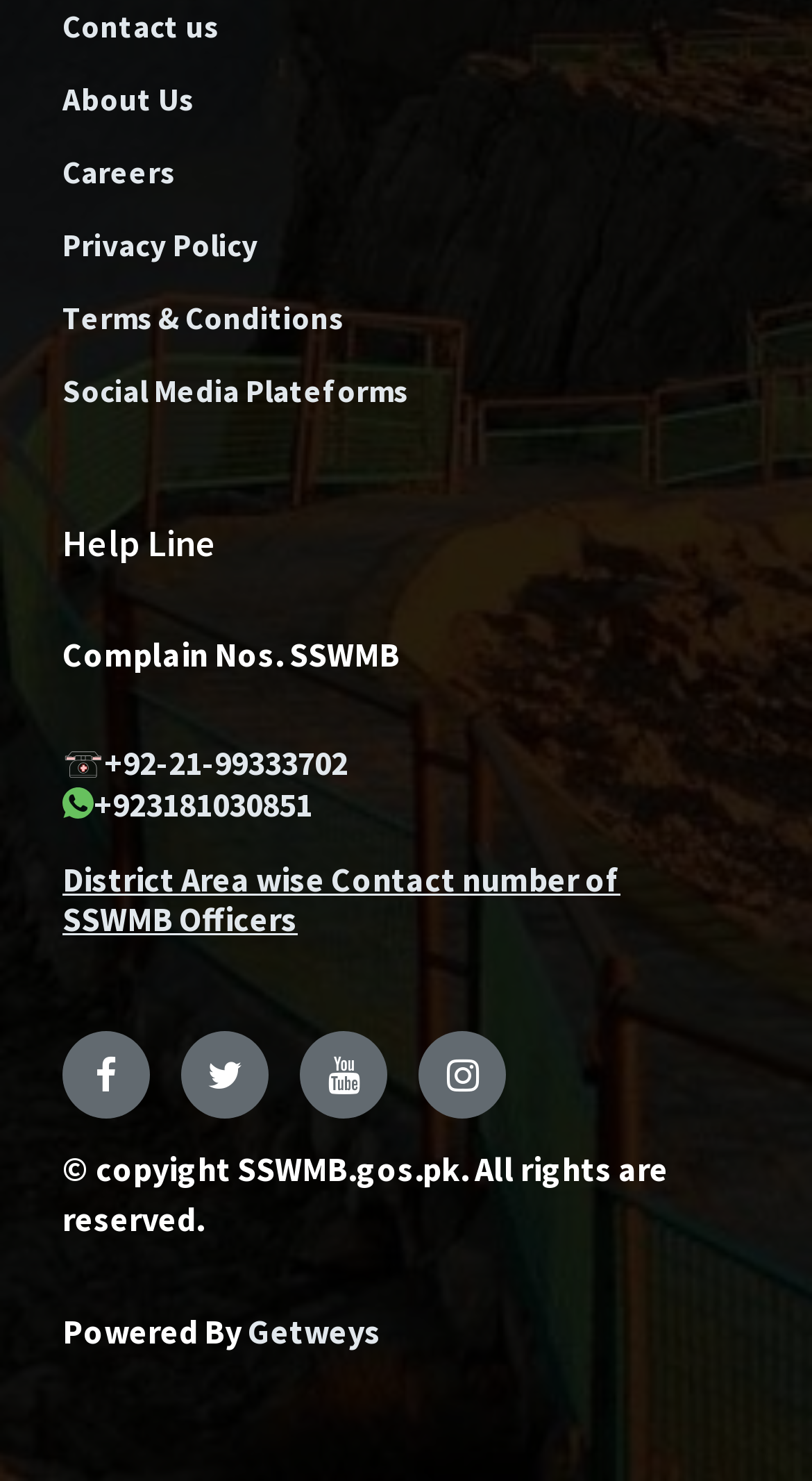What is the copyright information of the website?
Kindly give a detailed and elaborate answer to the question.

I found the copyright information at the bottom of the page, which says '© copyight SSWMB.gos.pk. All rights are reserved'.